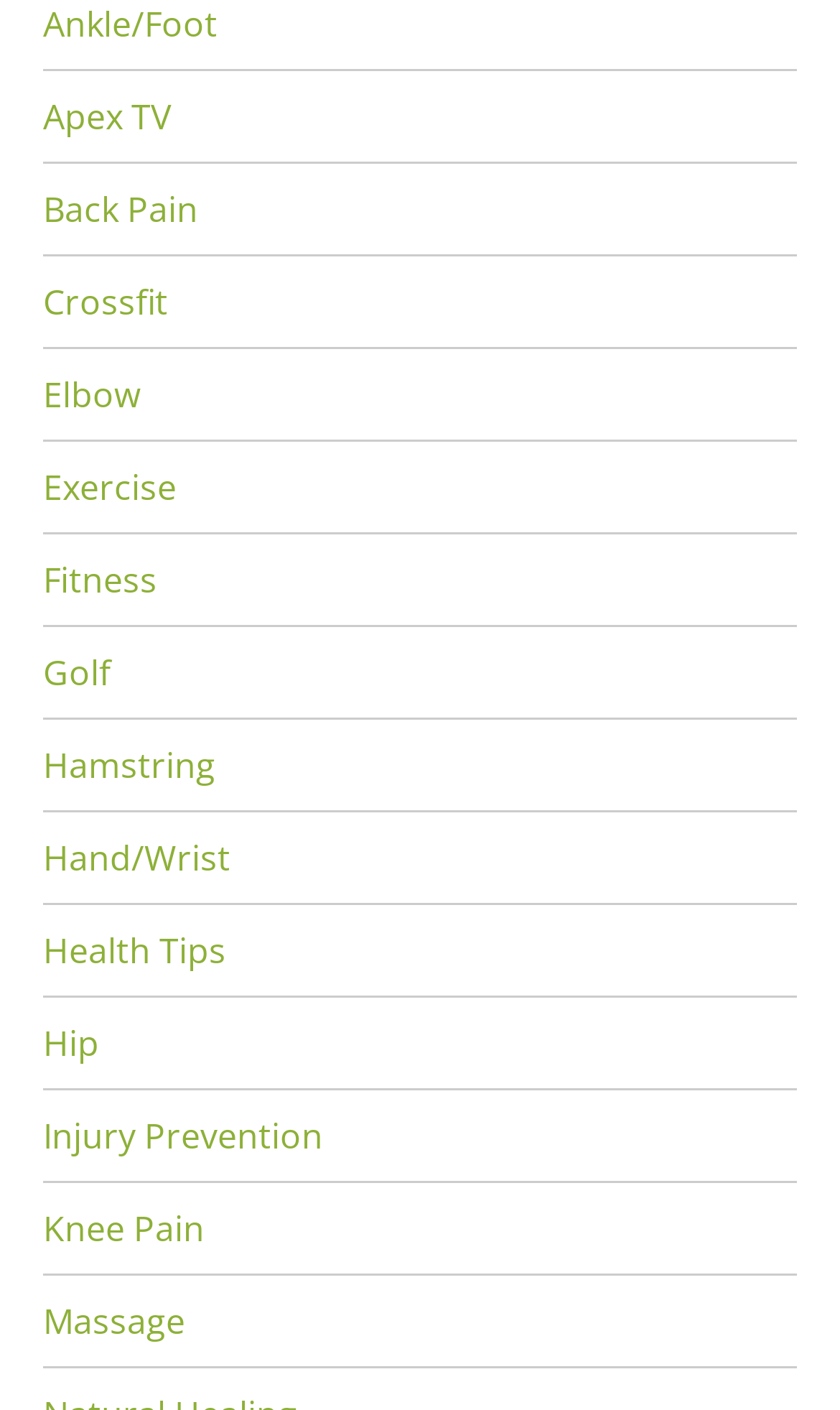Bounding box coordinates should be in the format (top-left x, top-left y, bottom-right x, bottom-right y) and all values should be floating point numbers between 0 and 1. Determine the bounding box coordinate for the UI element described as: Fitness

[0.051, 0.394, 0.187, 0.428]